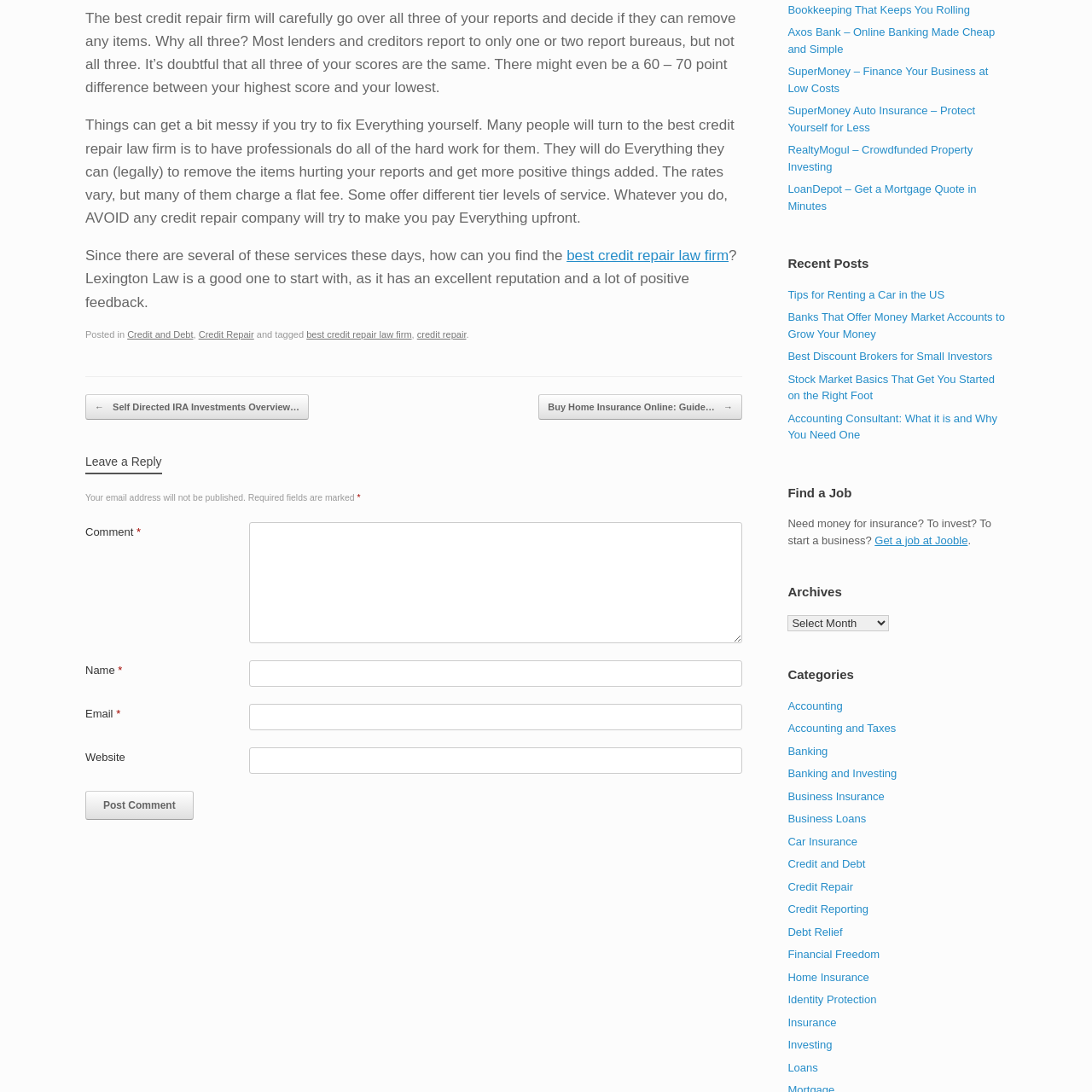What type of insurance is mentioned in the post?
Please respond to the question with a detailed and informative answer.

The post mentions home insurance as one of the topics related to credit and debt, which is evident from the link 'Buy Home Insurance Online: Guide…' in the post navigation section.